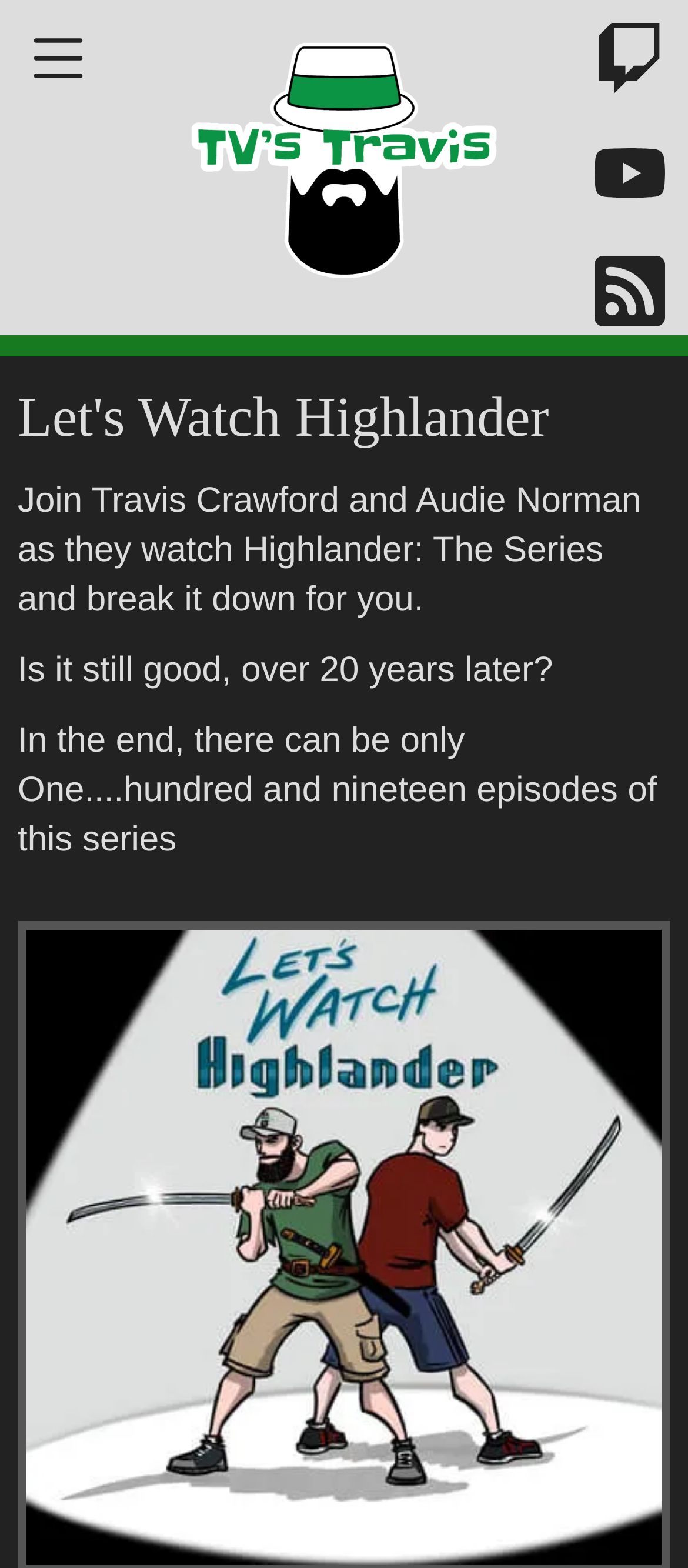How many episodes are there in the series?
Use the screenshot to answer the question with a single word or phrase.

119